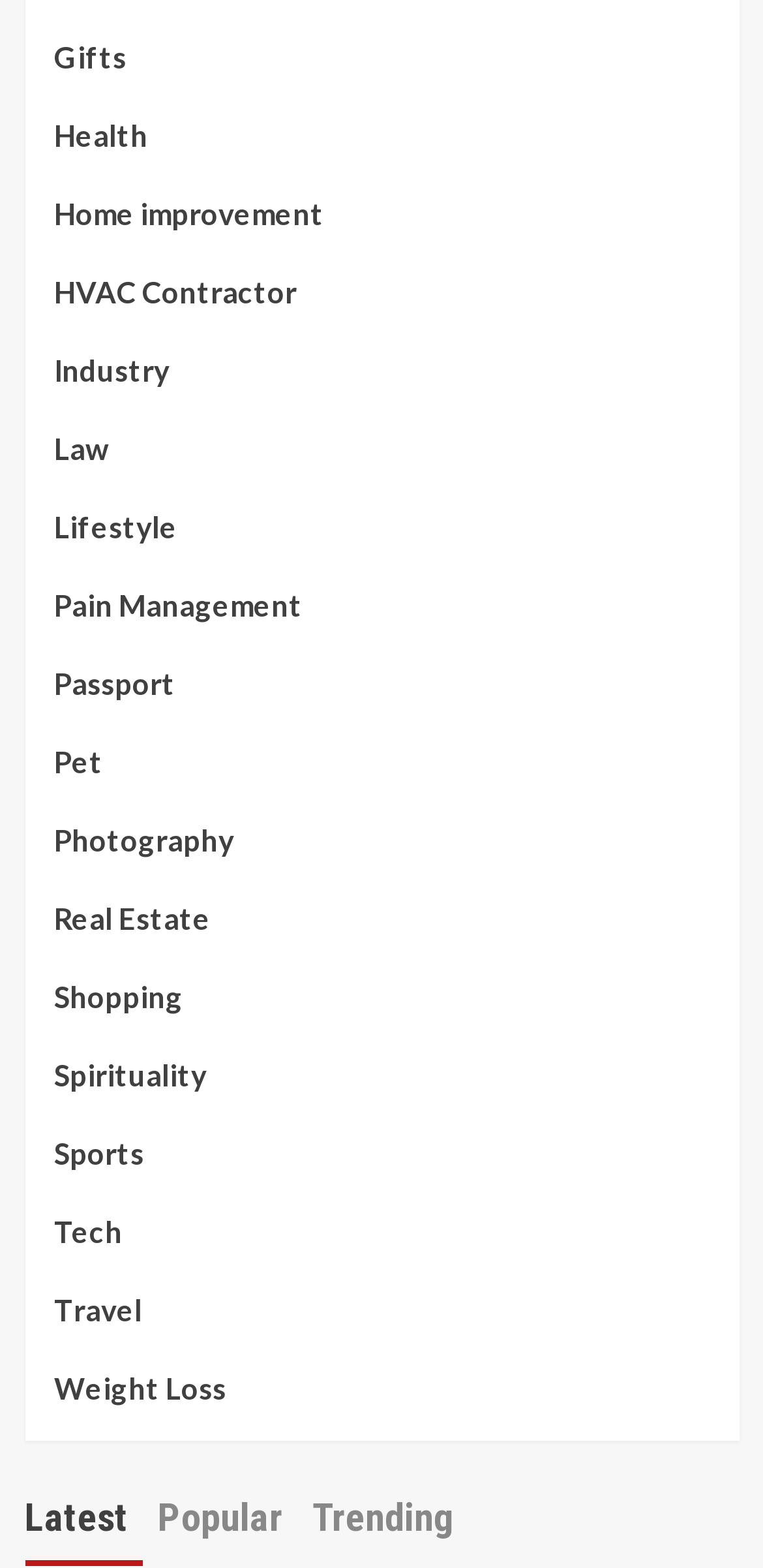Predict the bounding box of the UI element based on this description: "Passport".

[0.071, 0.42, 0.229, 0.469]